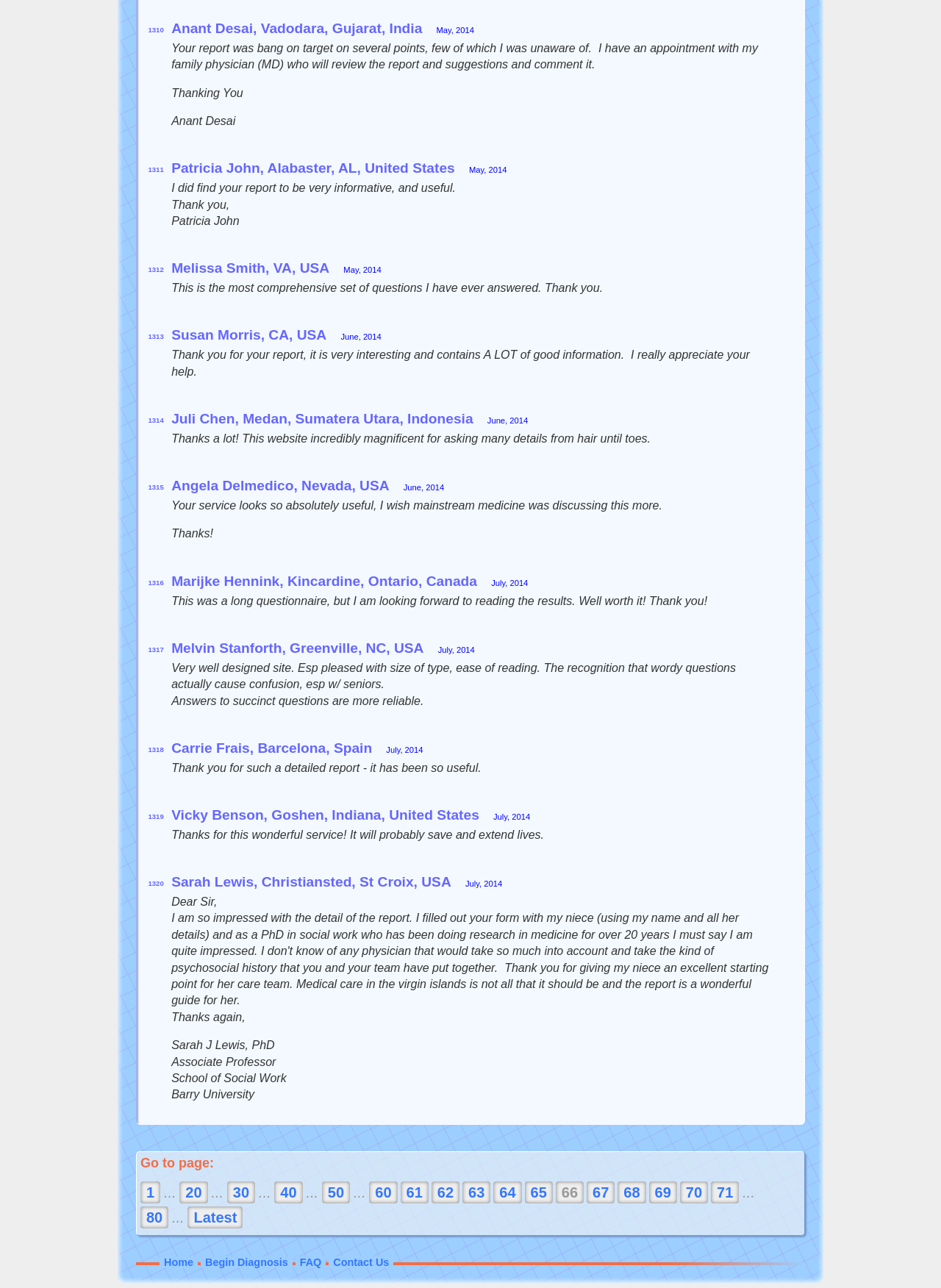Provide the bounding box coordinates for the UI element that is described as: "64".

[0.524, 0.917, 0.554, 0.934]